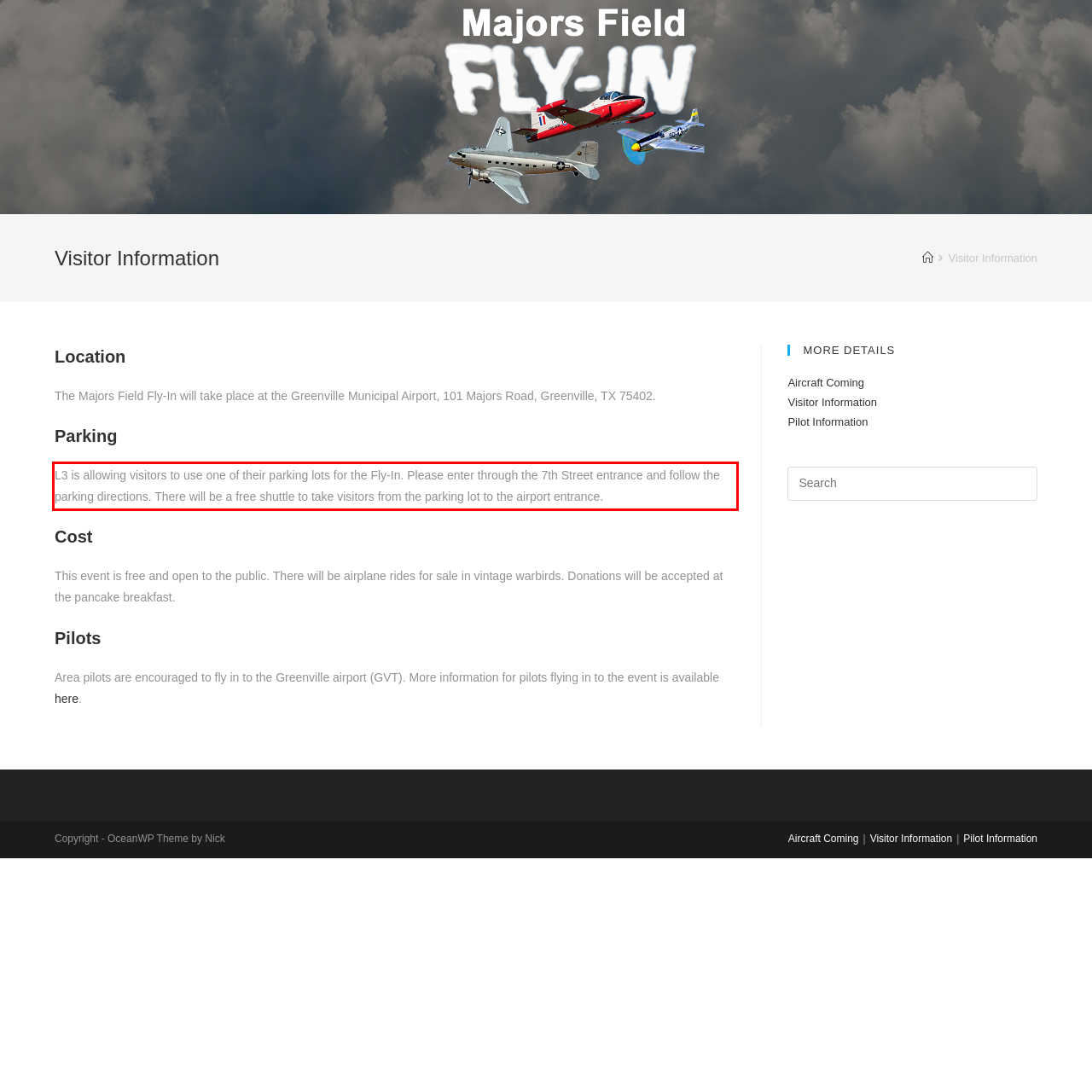From the provided screenshot, extract the text content that is enclosed within the red bounding box.

L3 is allowing visitors to use one of their parking lots for the Fly-In. Please enter through the 7th Street entrance and follow the parking directions. There will be a free shuttle to take visitors from the parking lot to the airport entrance.